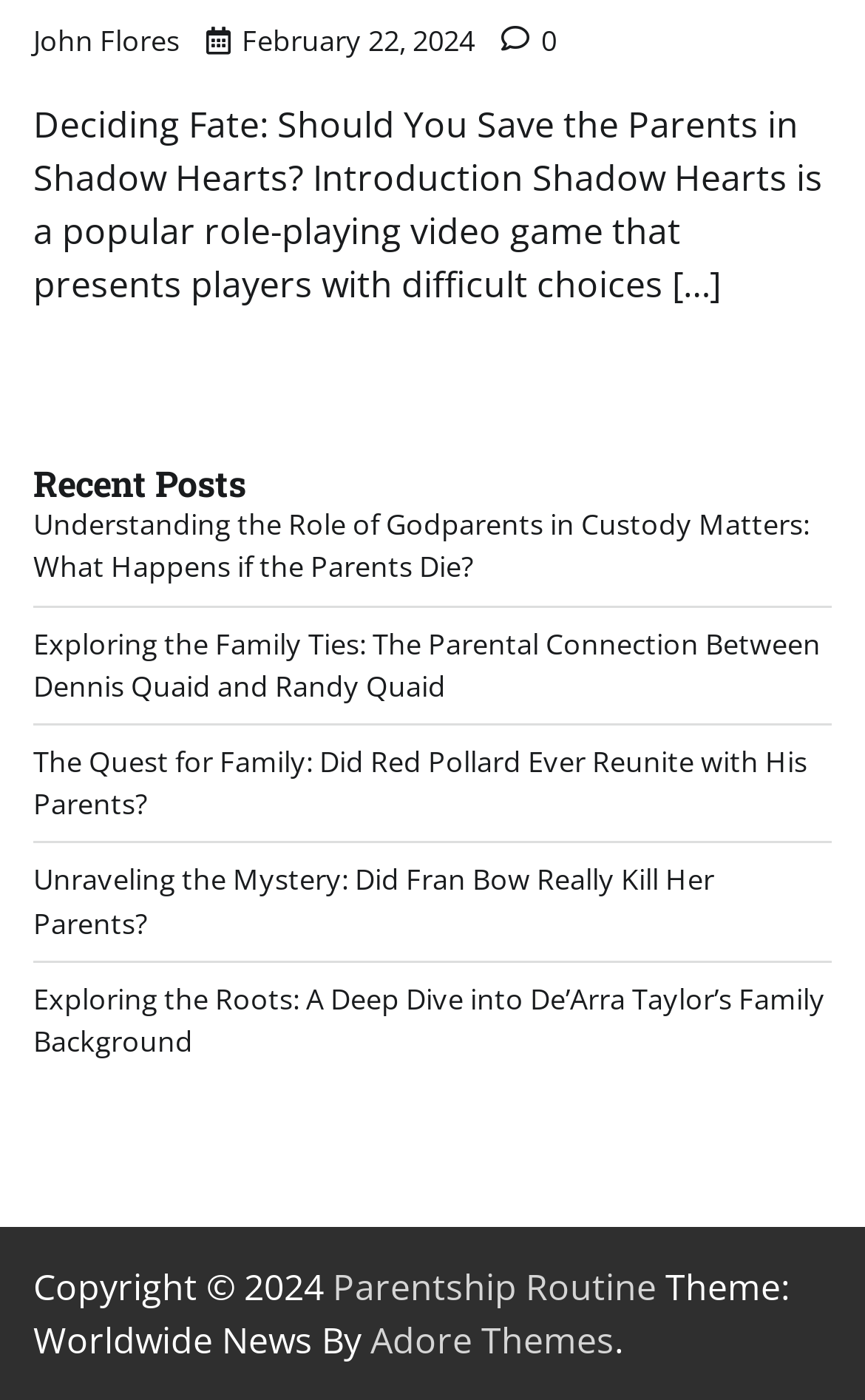Identify the bounding box coordinates of the area that should be clicked in order to complete the given instruction: "Explore the Parentship Routine". The bounding box coordinates should be four float numbers between 0 and 1, i.e., [left, top, right, bottom].

[0.385, 0.902, 0.759, 0.937]